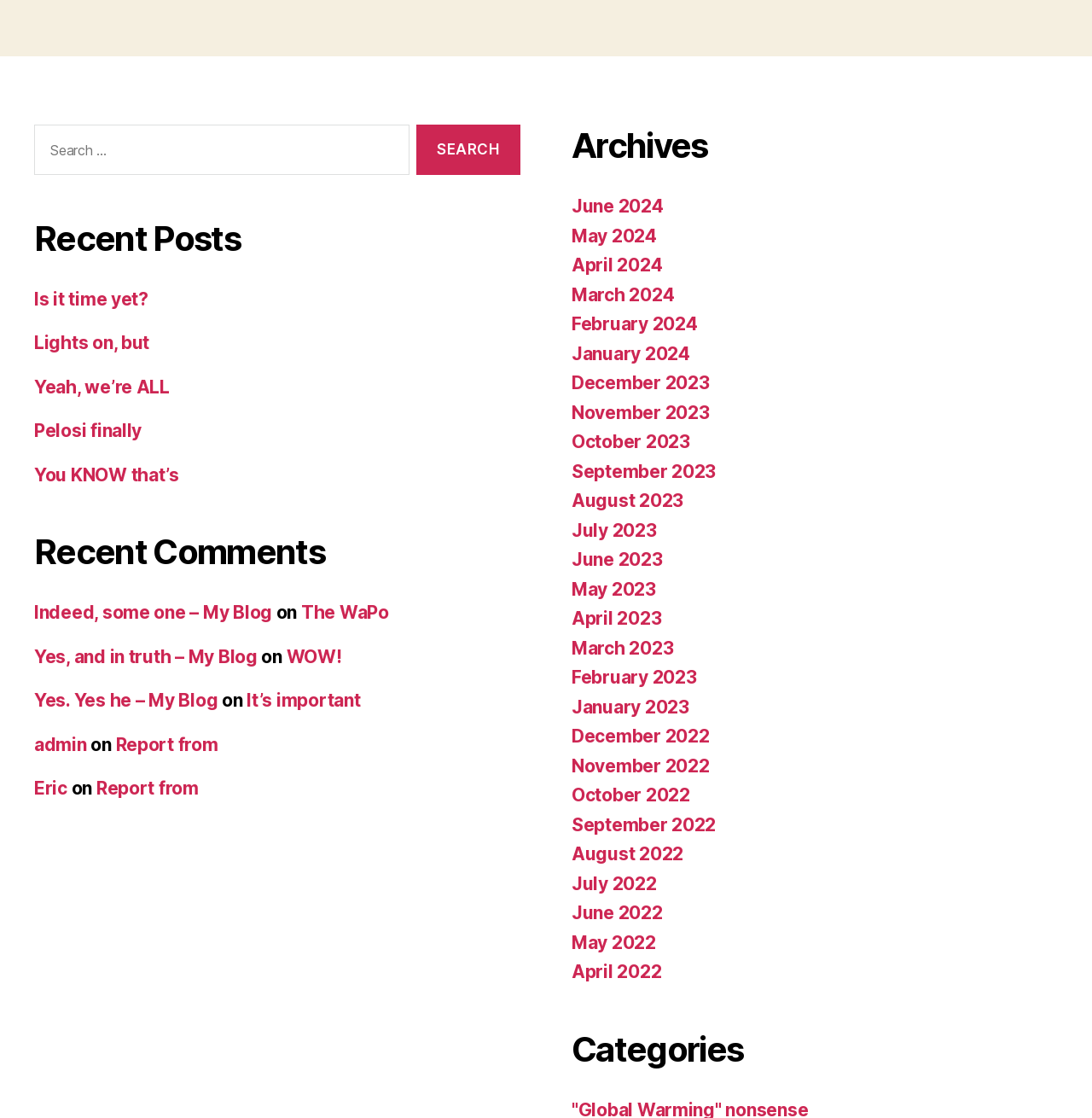What type of information is listed under 'Recent Comments'?
Please give a detailed and elaborate answer to the question.

The 'Recent Comments' section lists links with usernames and phrases such as 'on' and 'My Blog', suggesting that it displays recent comments made by users on the website.